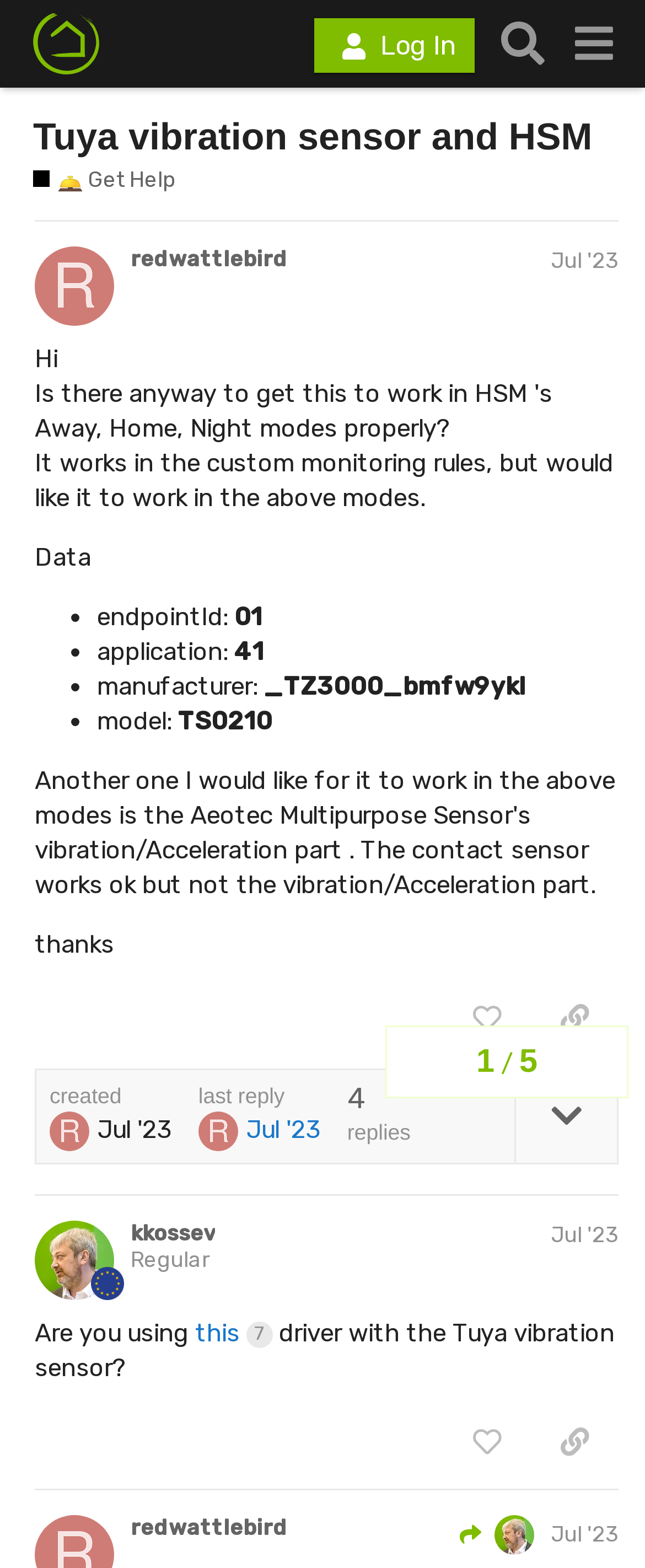Using the element description: "DONATE", determine the bounding box coordinates for the specified UI element. The coordinates should be four float numbers between 0 and 1, [left, top, right, bottom].

None